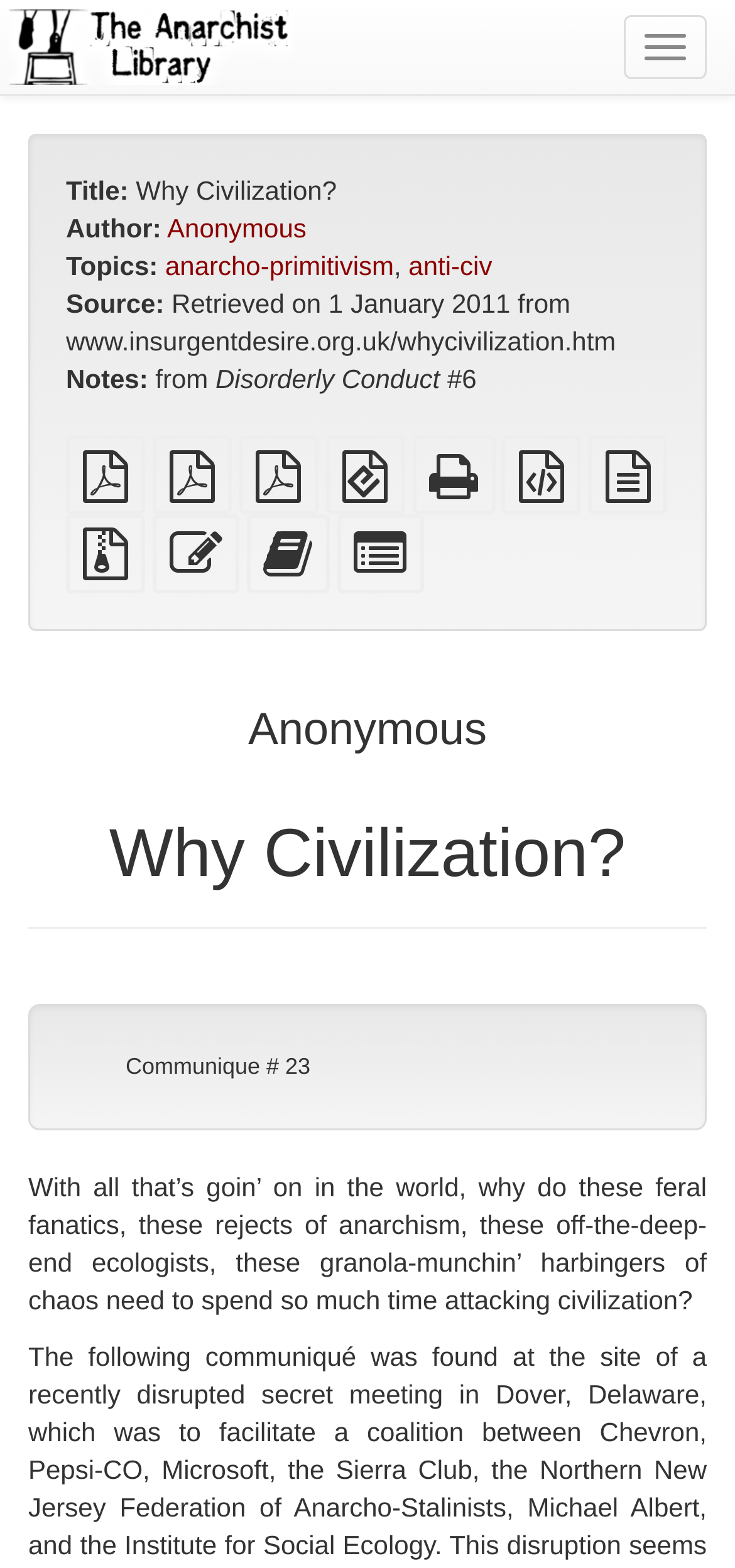Given the element description Source files with attachments, identify the bounding box coordinates for the UI element on the webpage screenshot. The format should be (top-left x, top-left y, bottom-right x, bottom-right y), with values between 0 and 1.

[0.09, 0.3, 0.909, 0.369]